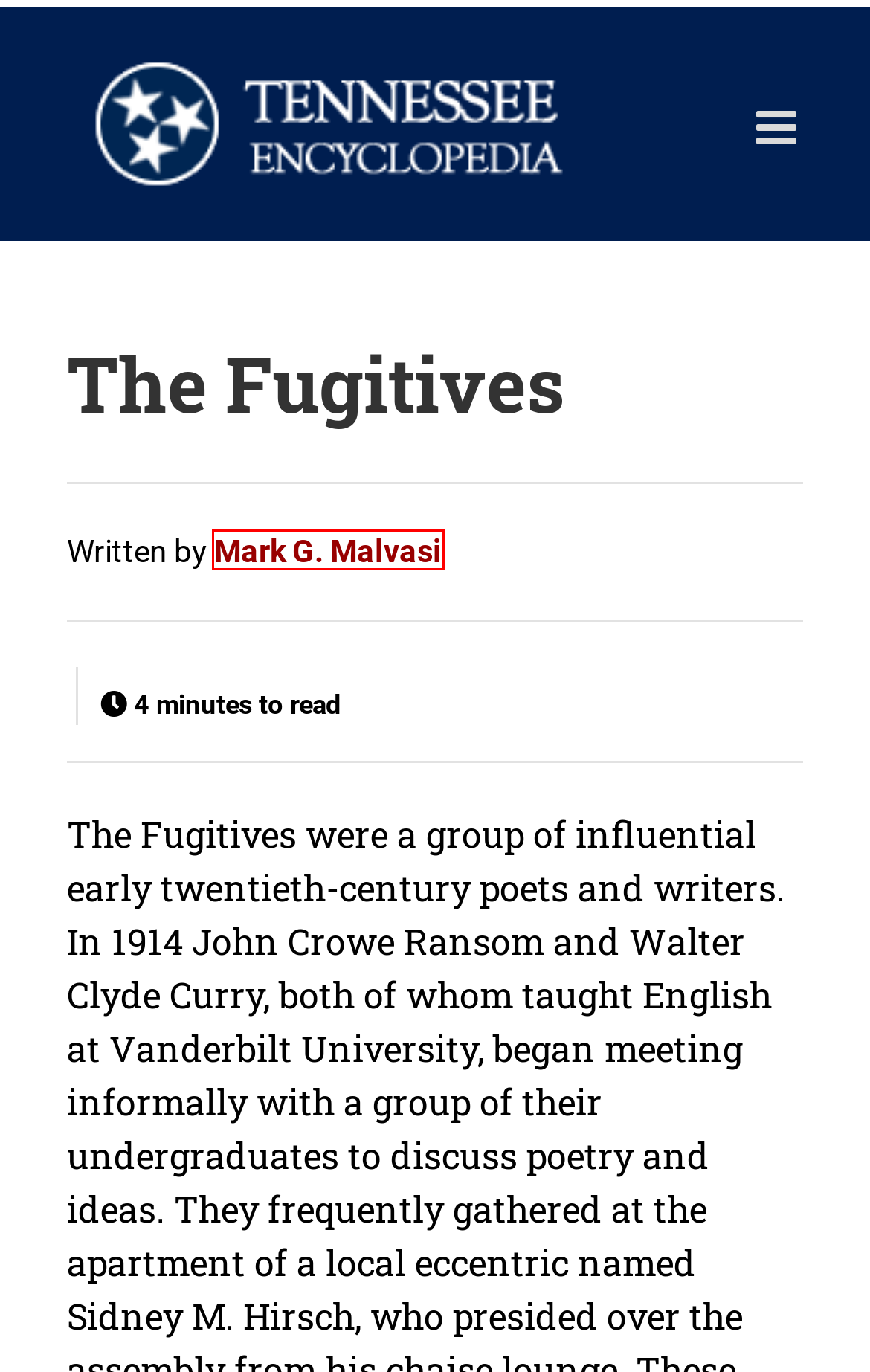Examine the screenshot of a webpage with a red bounding box around an element. Then, select the webpage description that best represents the new page after clicking the highlighted element. Here are the descriptions:
A. Warren, Robert Penn | Tennessee Encyclopedia
B. Davidson, Donald | Tennessee Encyclopedia
C. Tate, John Orley Allen | Tennessee Encyclopedia
D. Vanderbilt University | Tennessee Encyclopedia
E. Agrarians | Tennessee Encyclopedia
F. Malvasi, Mark G. | Tennessee Encyclopedia
G. Ransom, John Crowe | Tennessee Encyclopedia
H. Home | Tennessee Encyclopedia

F